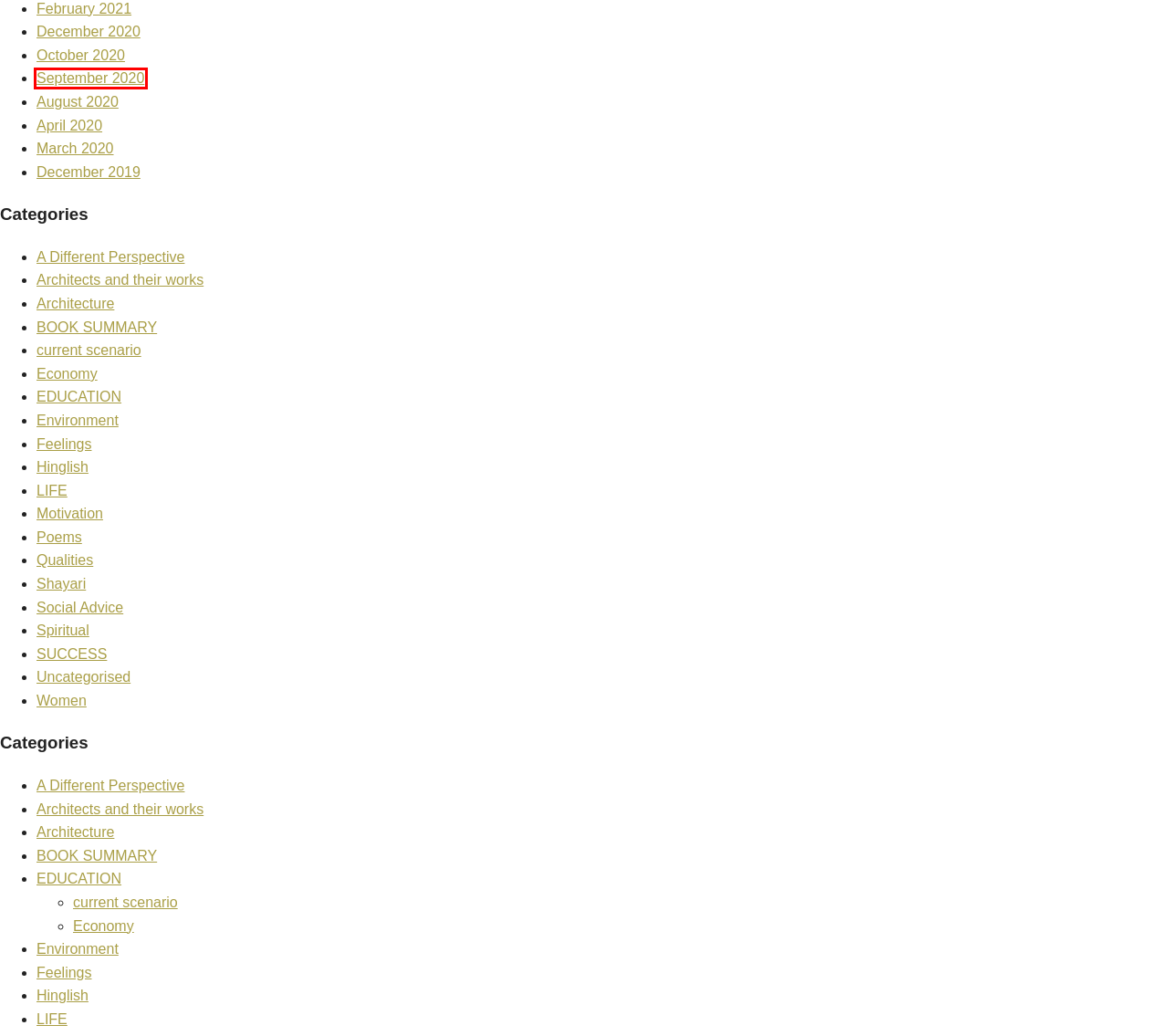Given a screenshot of a webpage with a red rectangle bounding box around a UI element, select the best matching webpage description for the new webpage that appears after clicking the highlighted element. The candidate descriptions are:
A. Architecture
B. August 2020
C. Architects and their works
D. LIFE
E. September 2020
F. October 2020
G. Feelings
H. March 2020

E